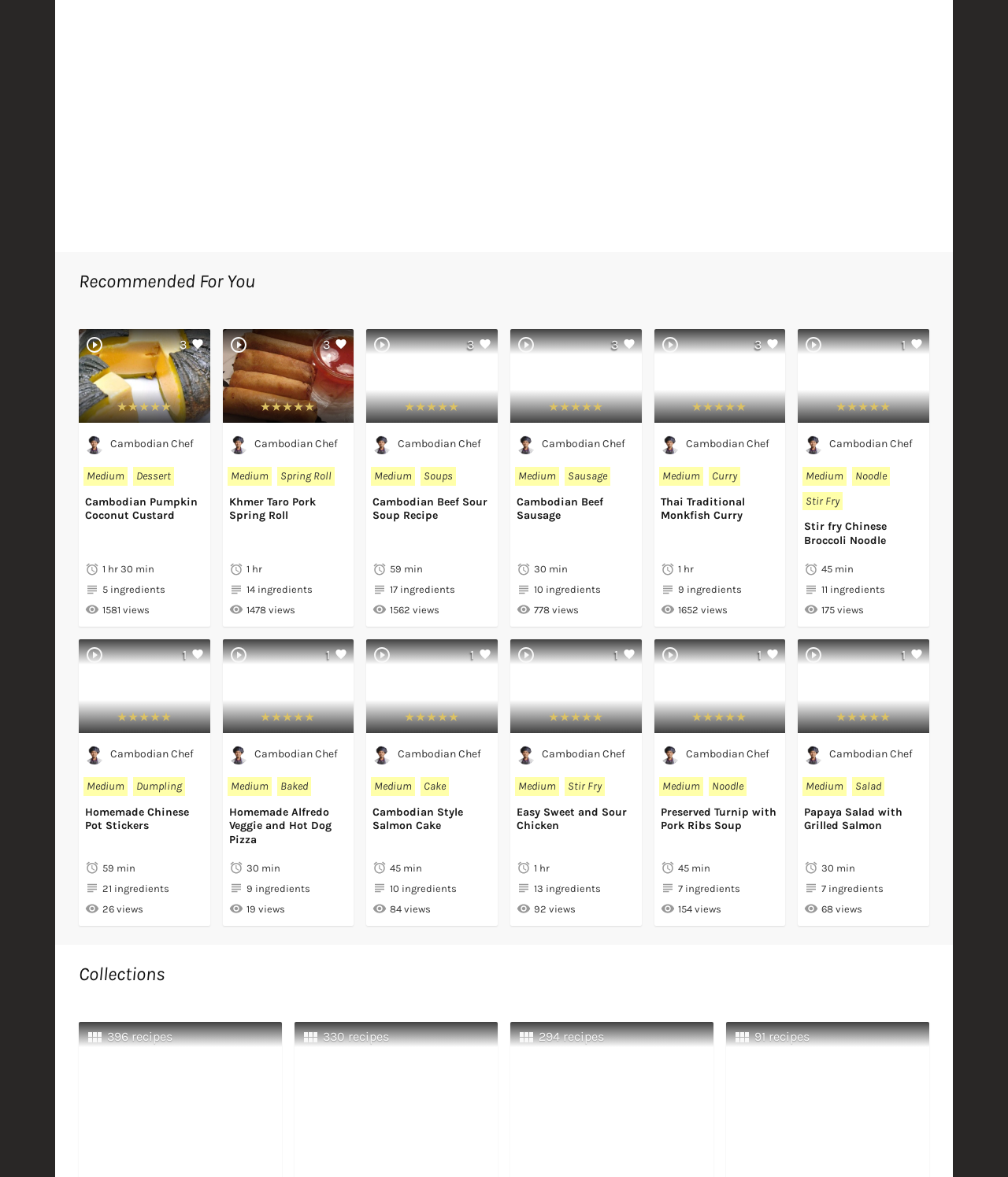Please find the bounding box coordinates of the element that needs to be clicked to perform the following instruction: "Learn about R-Studio for Forensic and Data Recovery Business". The bounding box coordinates should be four float numbers between 0 and 1, represented as [left, top, right, bottom].

None